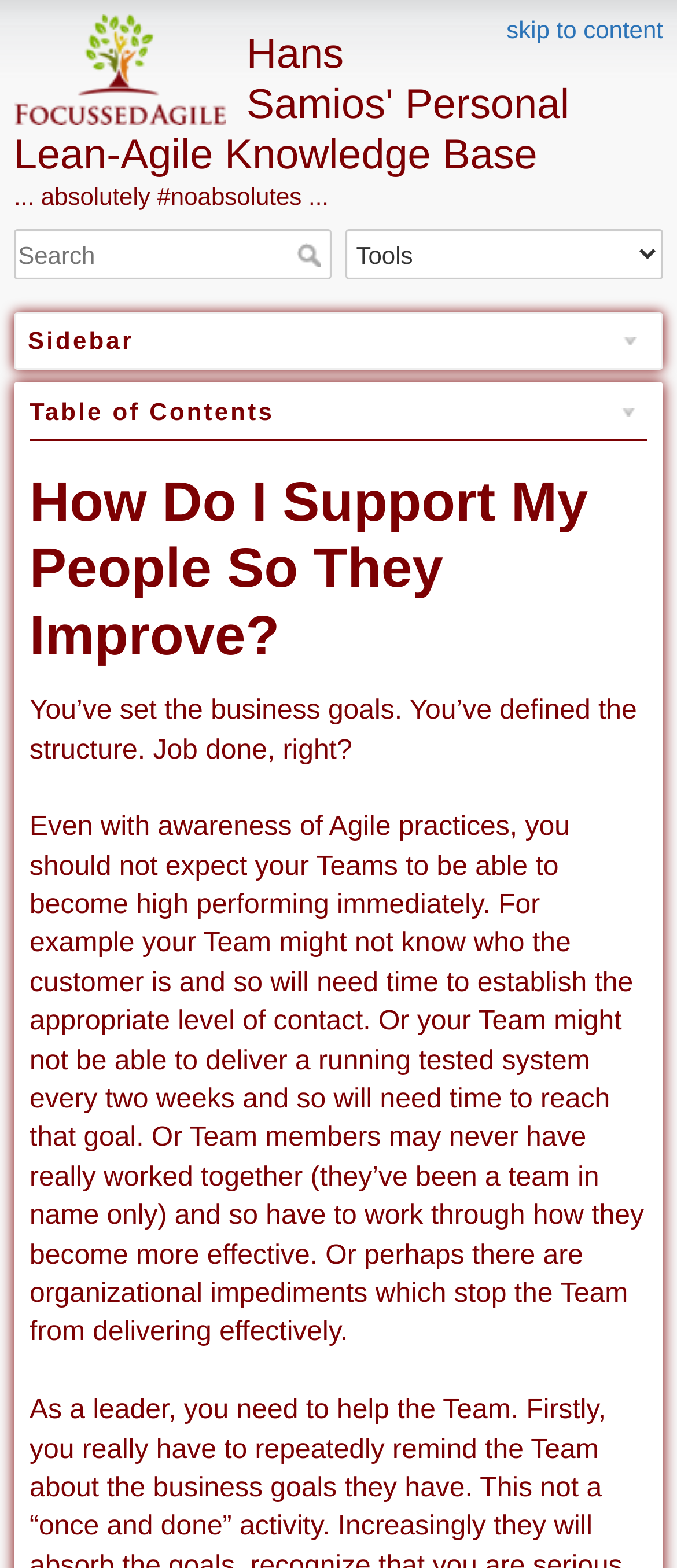What is the purpose of the search box?
Answer the question with a thorough and detailed explanation.

The search box is located at the top of the webpage, and it has a textbox and a search button. This suggests that the purpose of the search box is to allow users to search the knowledge base for specific information or topics.